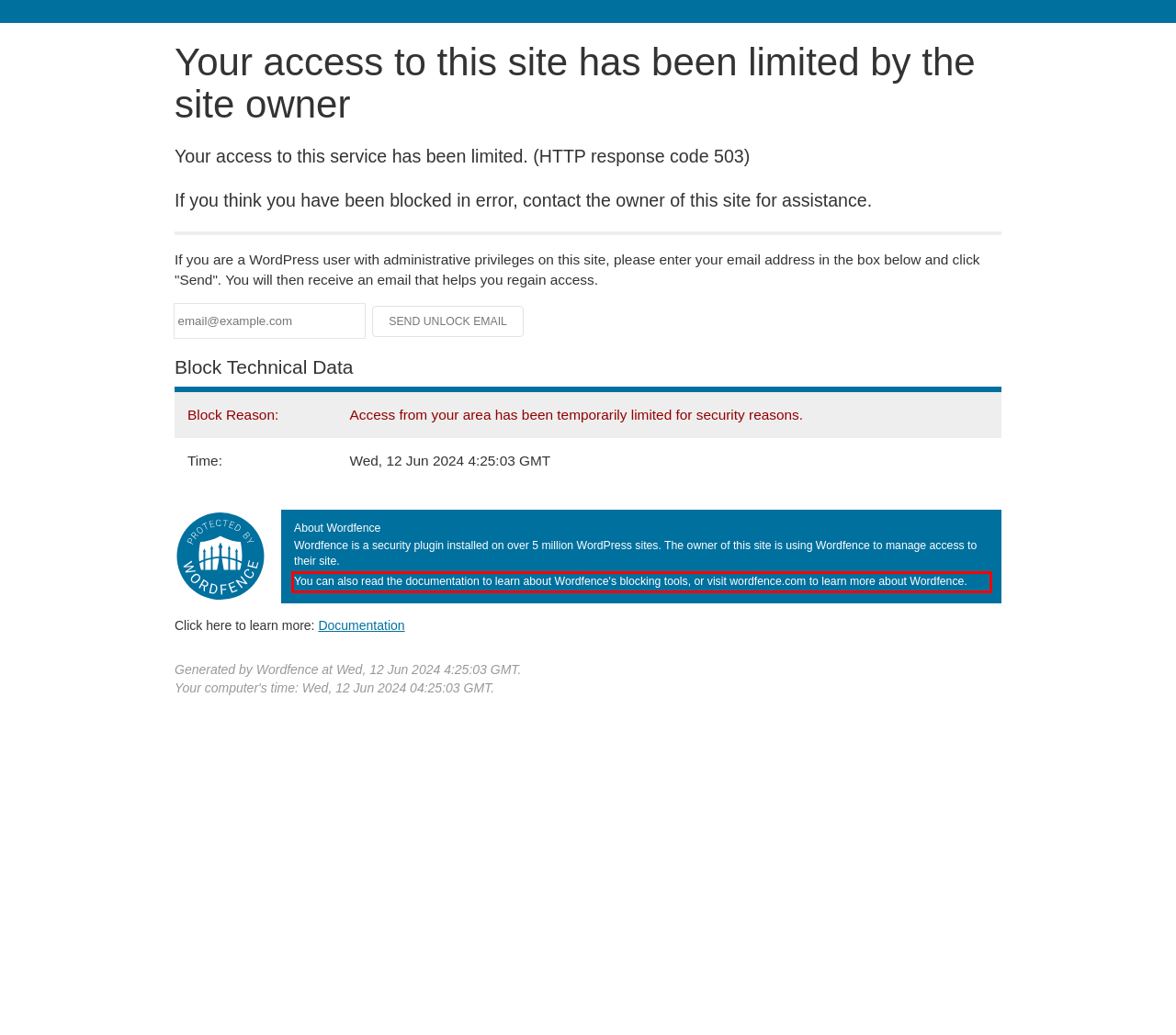Using the provided screenshot, read and generate the text content within the red-bordered area.

You can also read the documentation to learn about Wordfence's blocking tools, or visit wordfence.com to learn more about Wordfence.